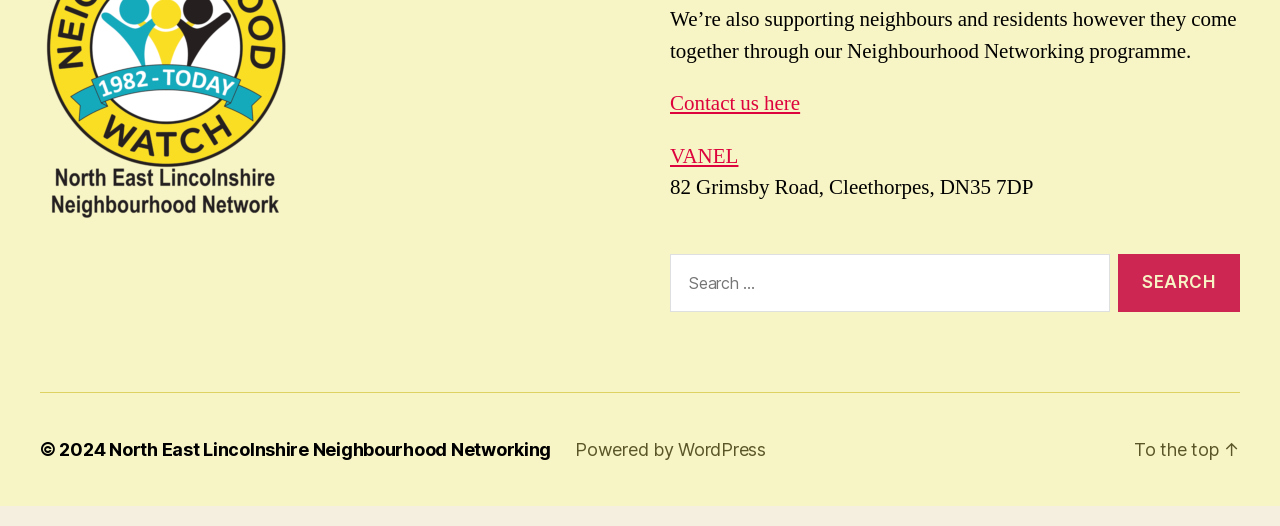Identify the bounding box for the element characterized by the following description: "North East Lincolnshire Neighbourhood Networking".

[0.085, 0.873, 0.431, 0.913]